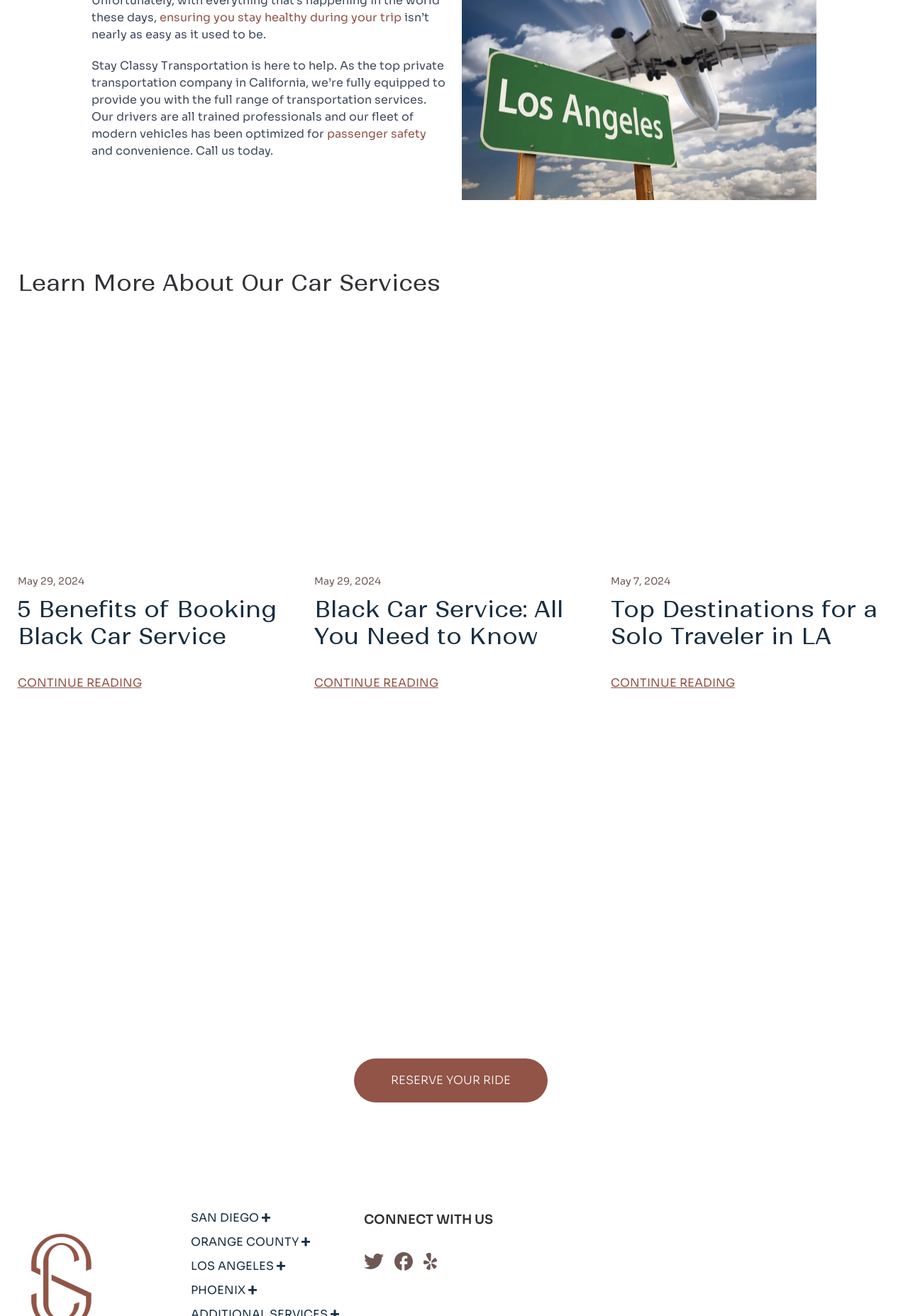Where can I go solo in LA?
Give a single word or phrase answer based on the content of the image.

Top destinations